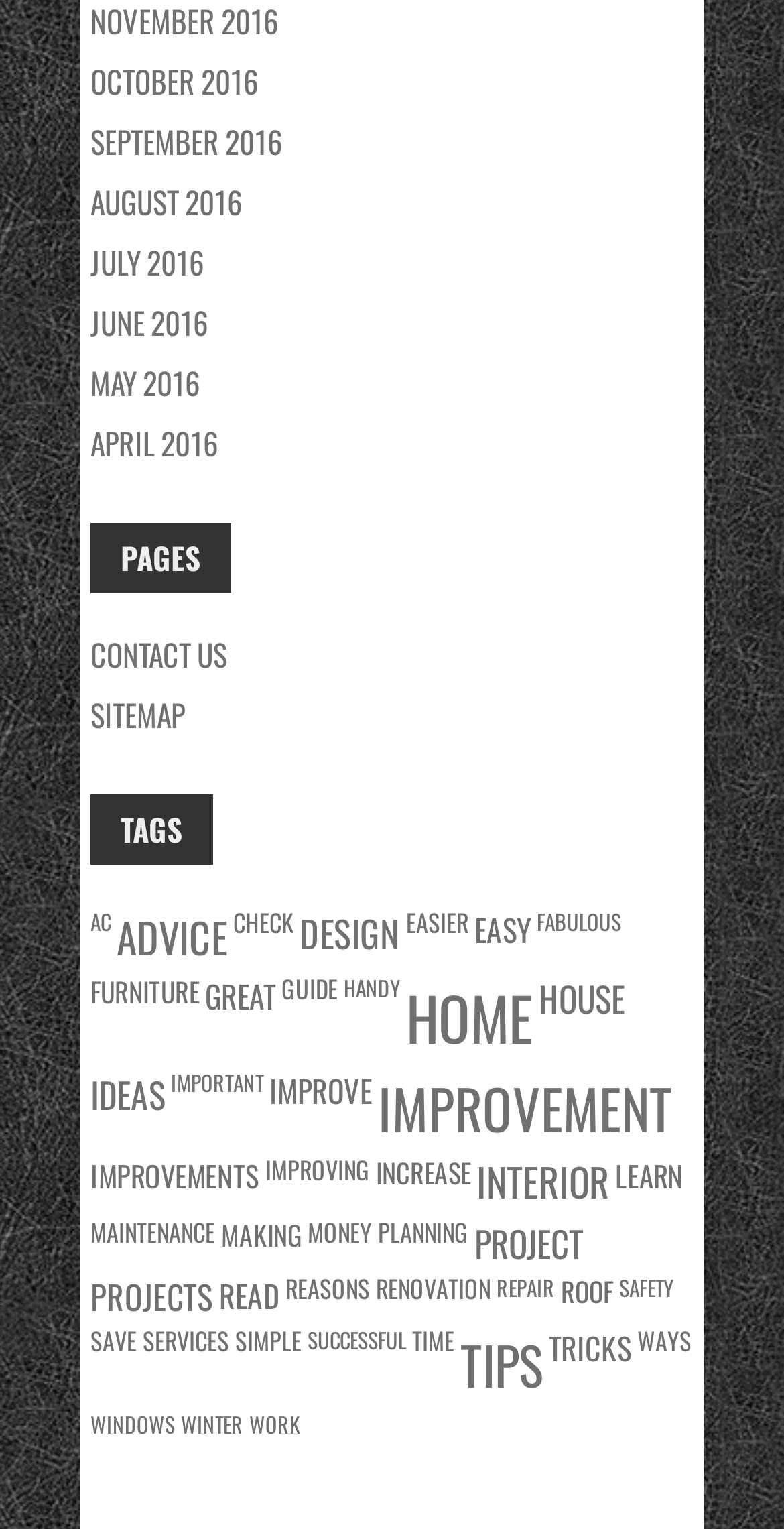Answer the question in a single word or phrase:
How many items are there under 'HOME'?

96